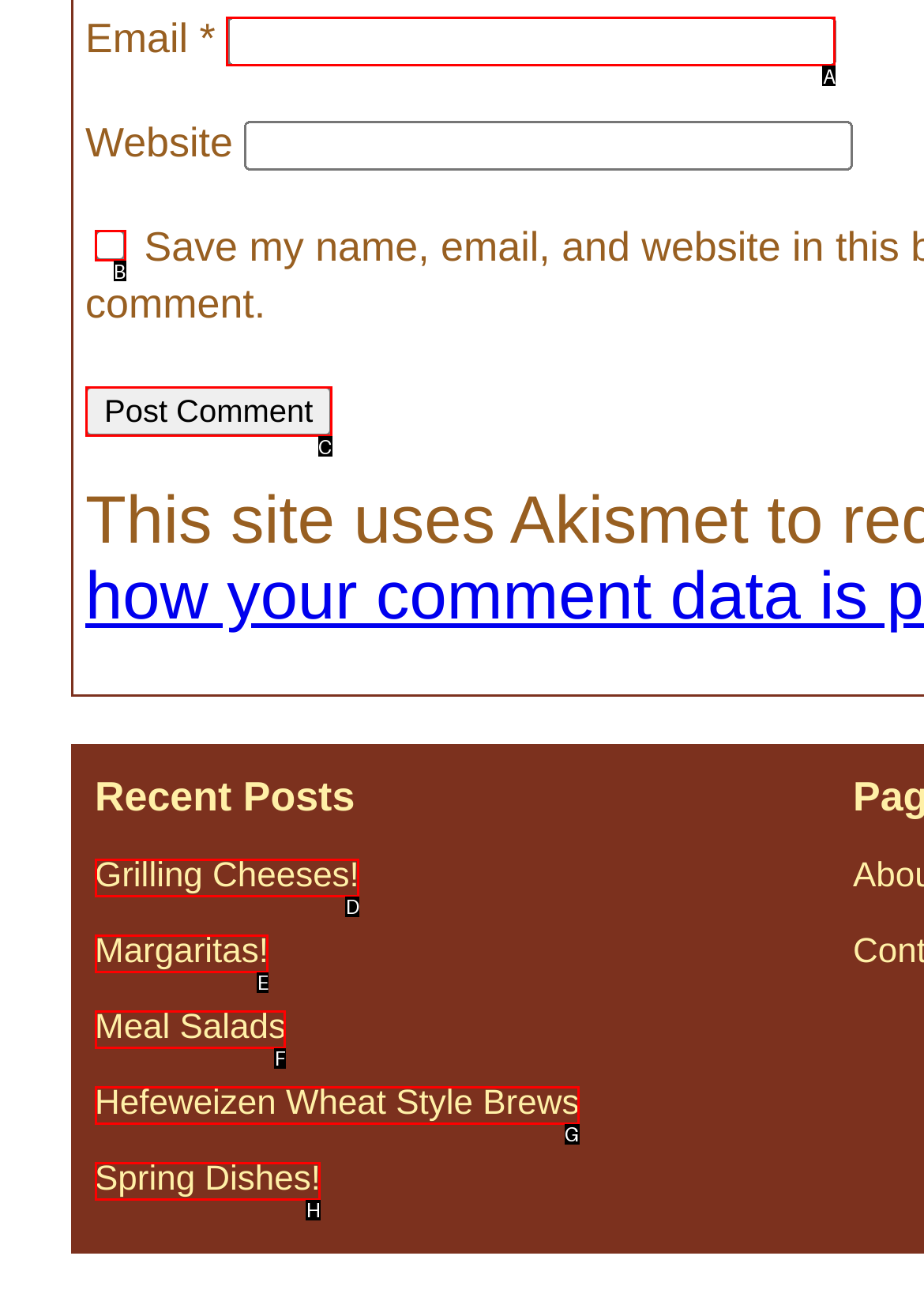Pick the HTML element that should be clicked to execute the task: visit Isaac Sukin's portfolio
Respond with the letter corresponding to the correct choice.

None